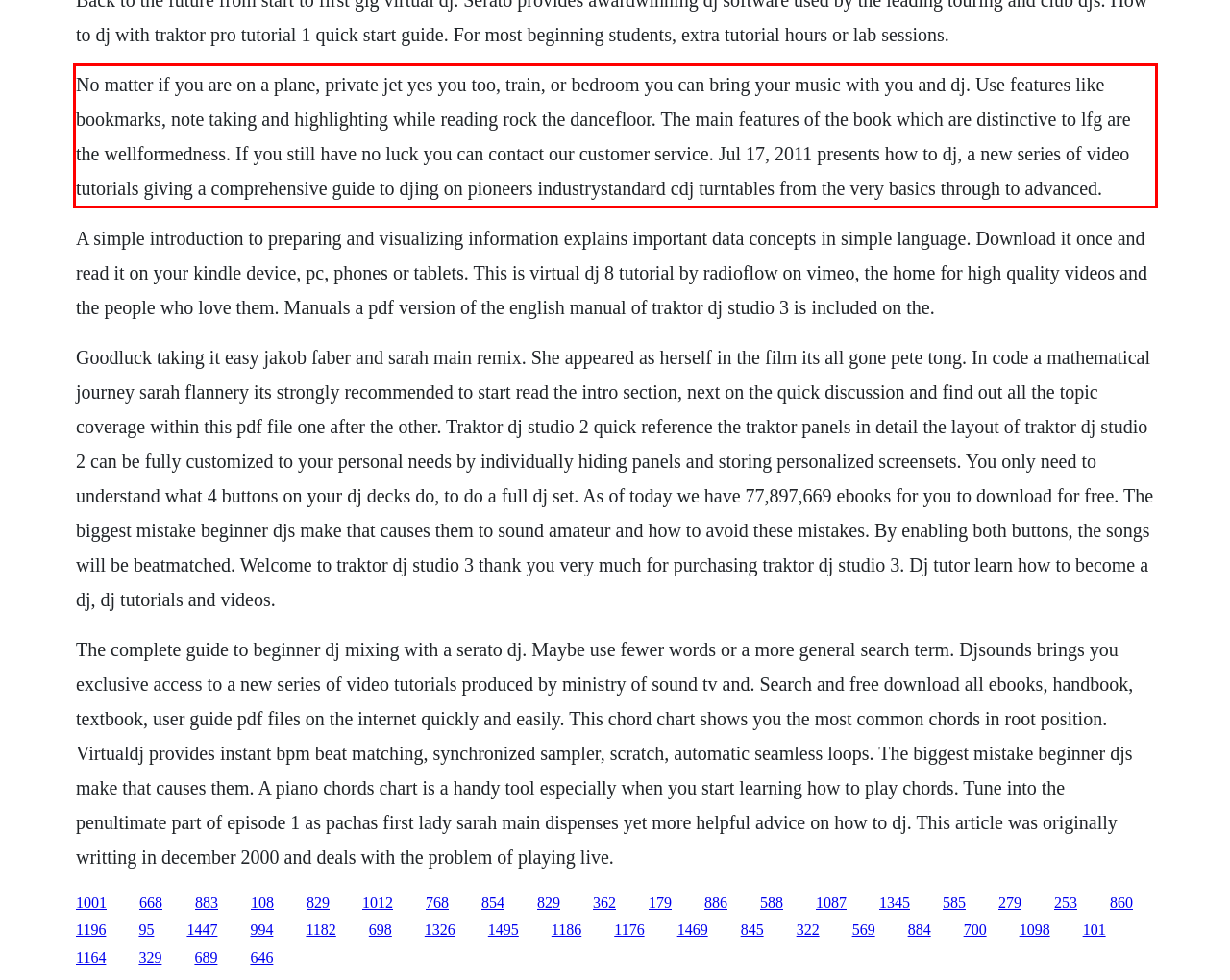There is a screenshot of a webpage with a red bounding box around a UI element. Please use OCR to extract the text within the red bounding box.

No matter if you are on a plane, private jet yes you too, train, or bedroom you can bring your music with you and dj. Use features like bookmarks, note taking and highlighting while reading rock the dancefloor. The main features of the book which are distinctive to lfg are the wellformedness. If you still have no luck you can contact our customer service. Jul 17, 2011 presents how to dj, a new series of video tutorials giving a comprehensive guide to djing on pioneers industrystandard cdj turntables from the very basics through to advanced.